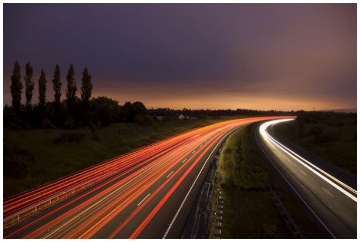Based on the visual content of the image, answer the question thoroughly: What is the time of day depicted in the image?

The caption describes the image as a 'twilight highway scene', and also mentions the sky transitioning from dusk to night, which further supports the answer.